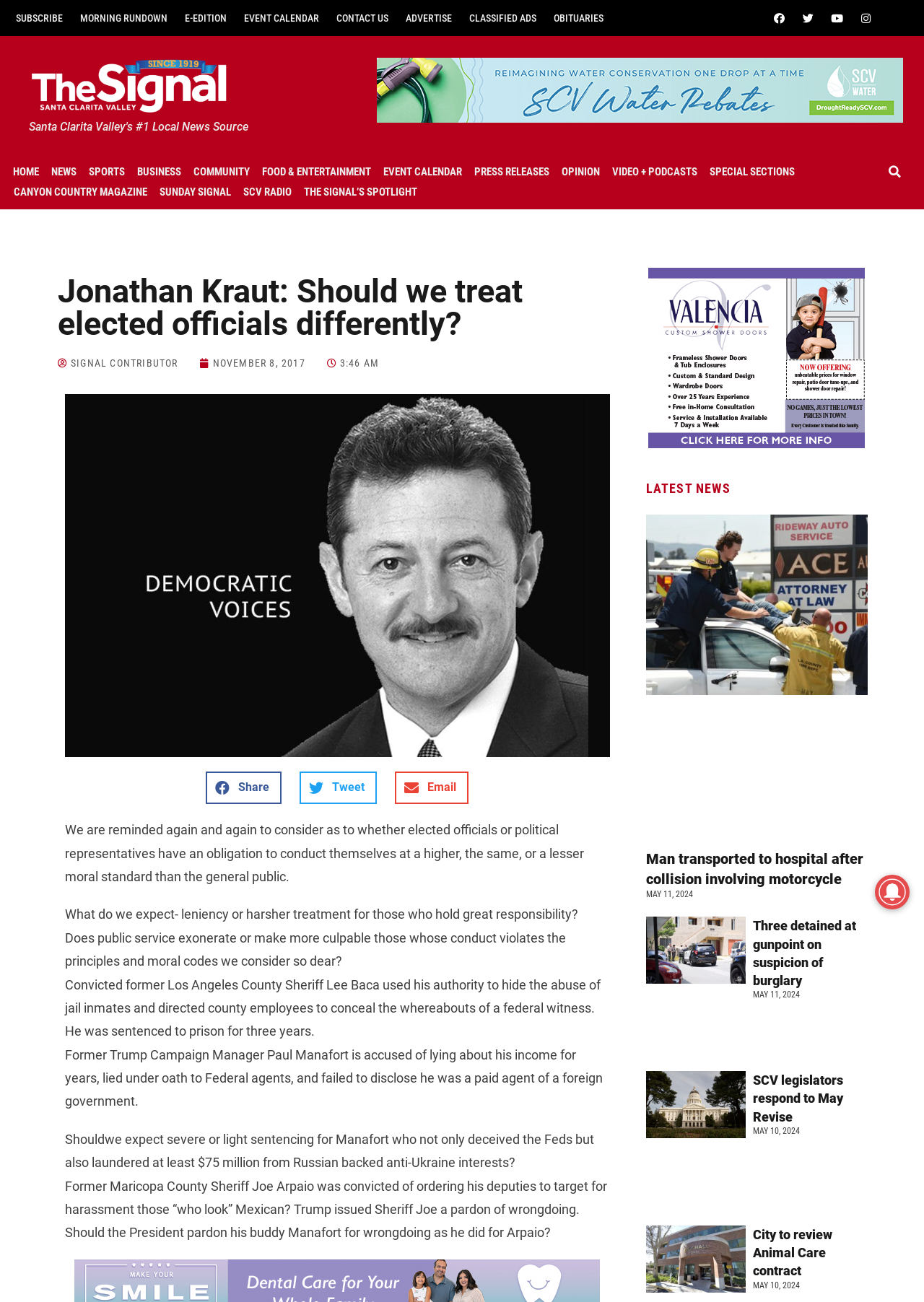Determine the bounding box coordinates for the area that should be clicked to carry out the following instruction: "Share the article on Facebook".

[0.223, 0.593, 0.305, 0.618]